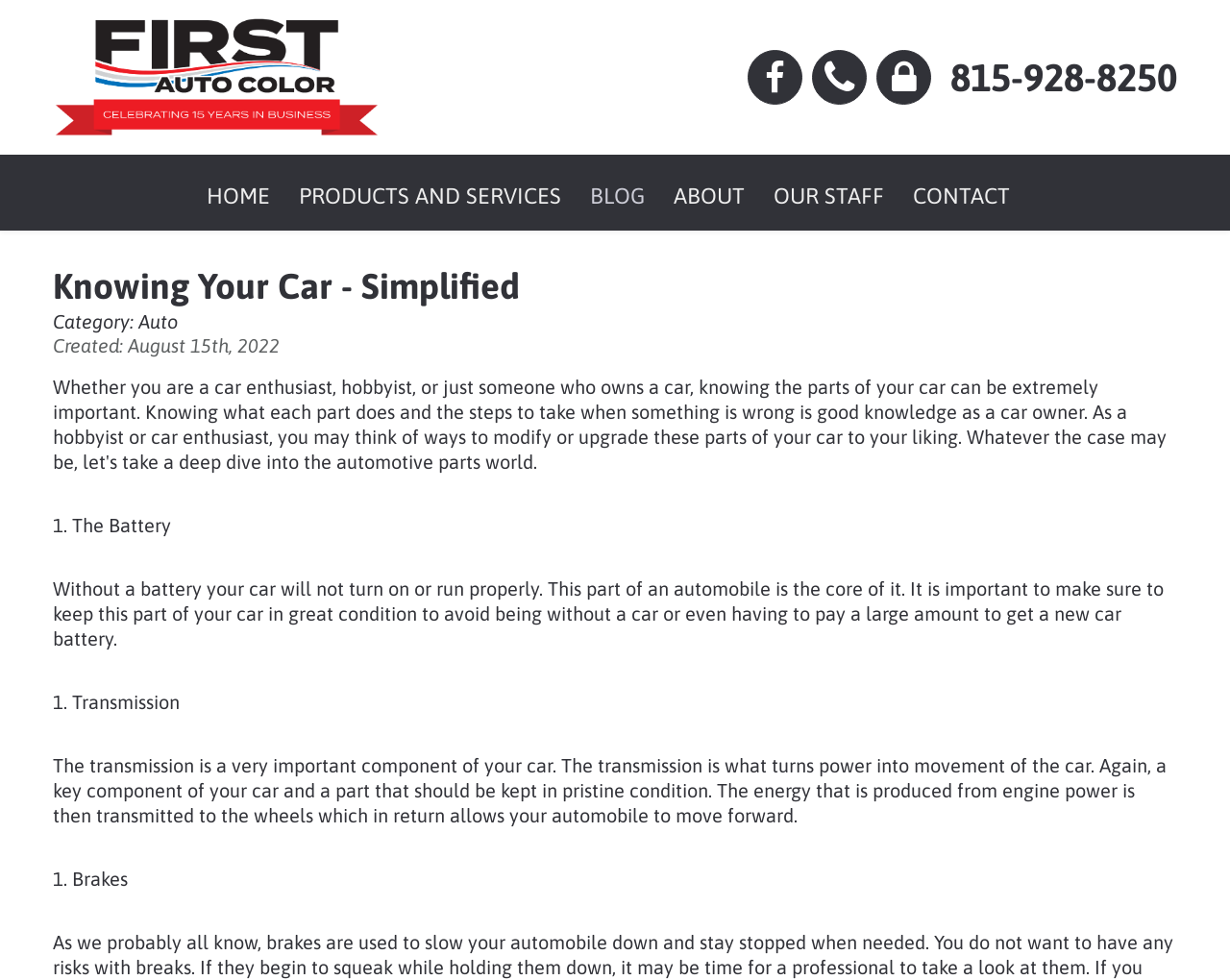Please identify the bounding box coordinates of the element's region that needs to be clicked to fulfill the following instruction: "Visit the 'BLOG' page". The bounding box coordinates should consist of four float numbers between 0 and 1, i.e., [left, top, right, bottom].

[0.468, 0.158, 0.536, 0.235]